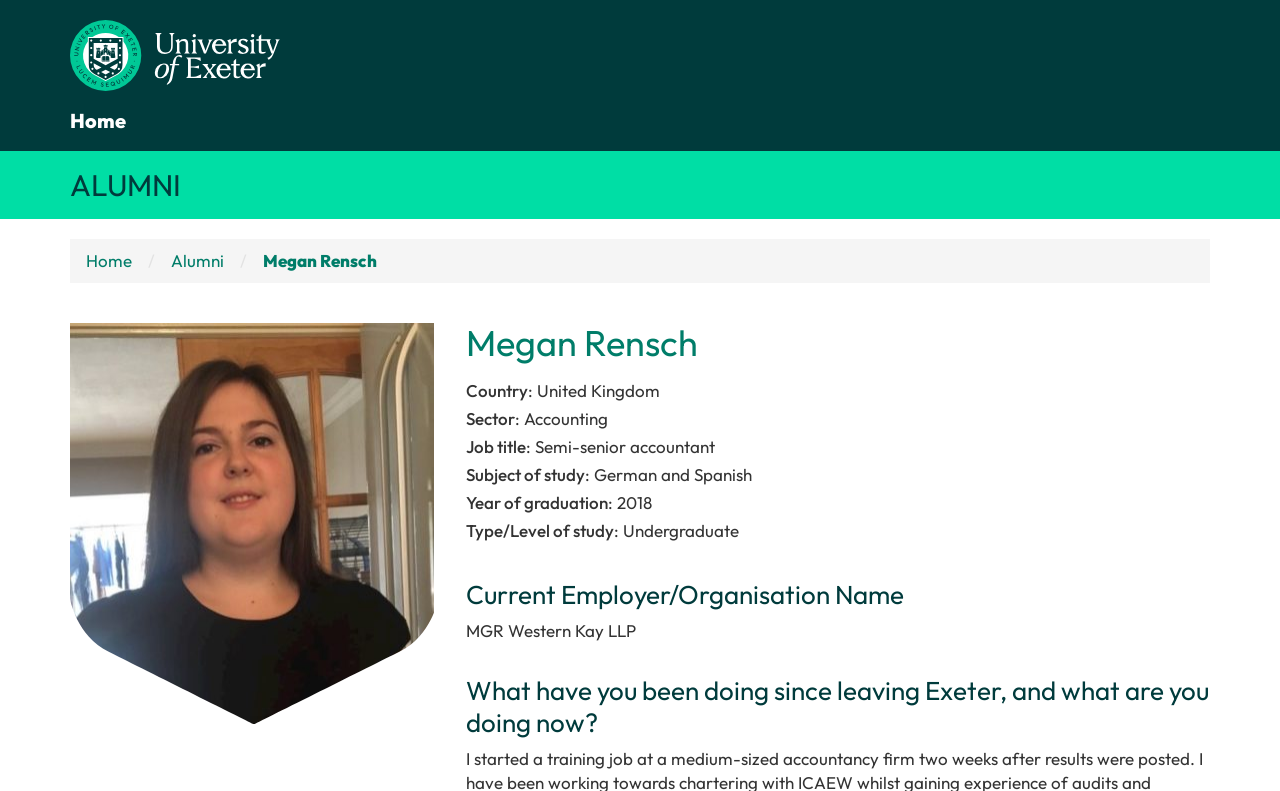Please provide the bounding box coordinates for the UI element as described: "Megan Rensch". The coordinates must be four floats between 0 and 1, represented as [left, top, right, bottom].

[0.205, 0.316, 0.295, 0.343]